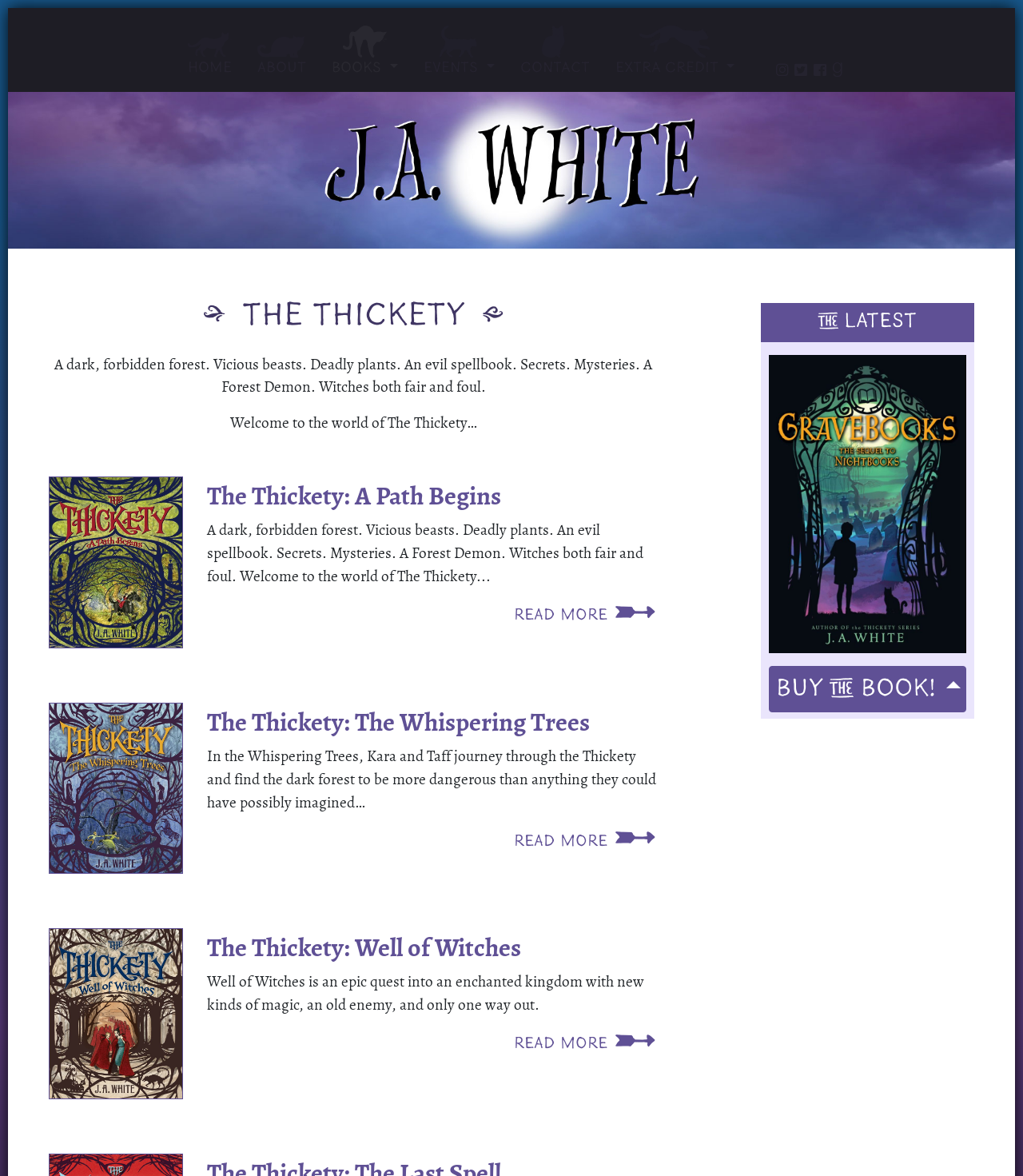Determine the bounding box coordinates of the region I should click to achieve the following instruction: "Click on the 'GitHub' link". Ensure the bounding box coordinates are four float numbers between 0 and 1, i.e., [left, top, right, bottom].

None